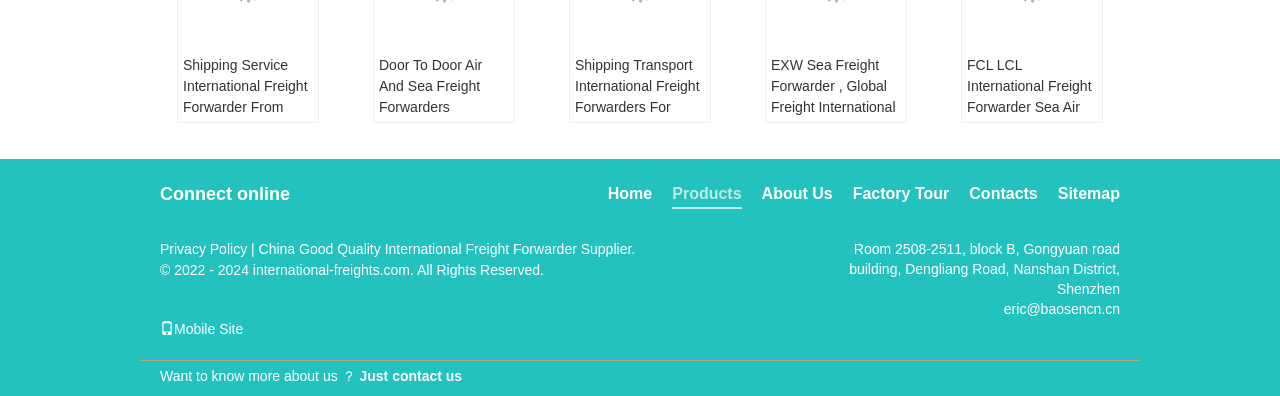Please give the bounding box coordinates of the area that should be clicked to fulfill the following instruction: "Check the sitemap". The coordinates should be in the format of four float numbers from 0 to 1, i.e., [left, top, right, bottom].

[0.826, 0.467, 0.875, 0.523]